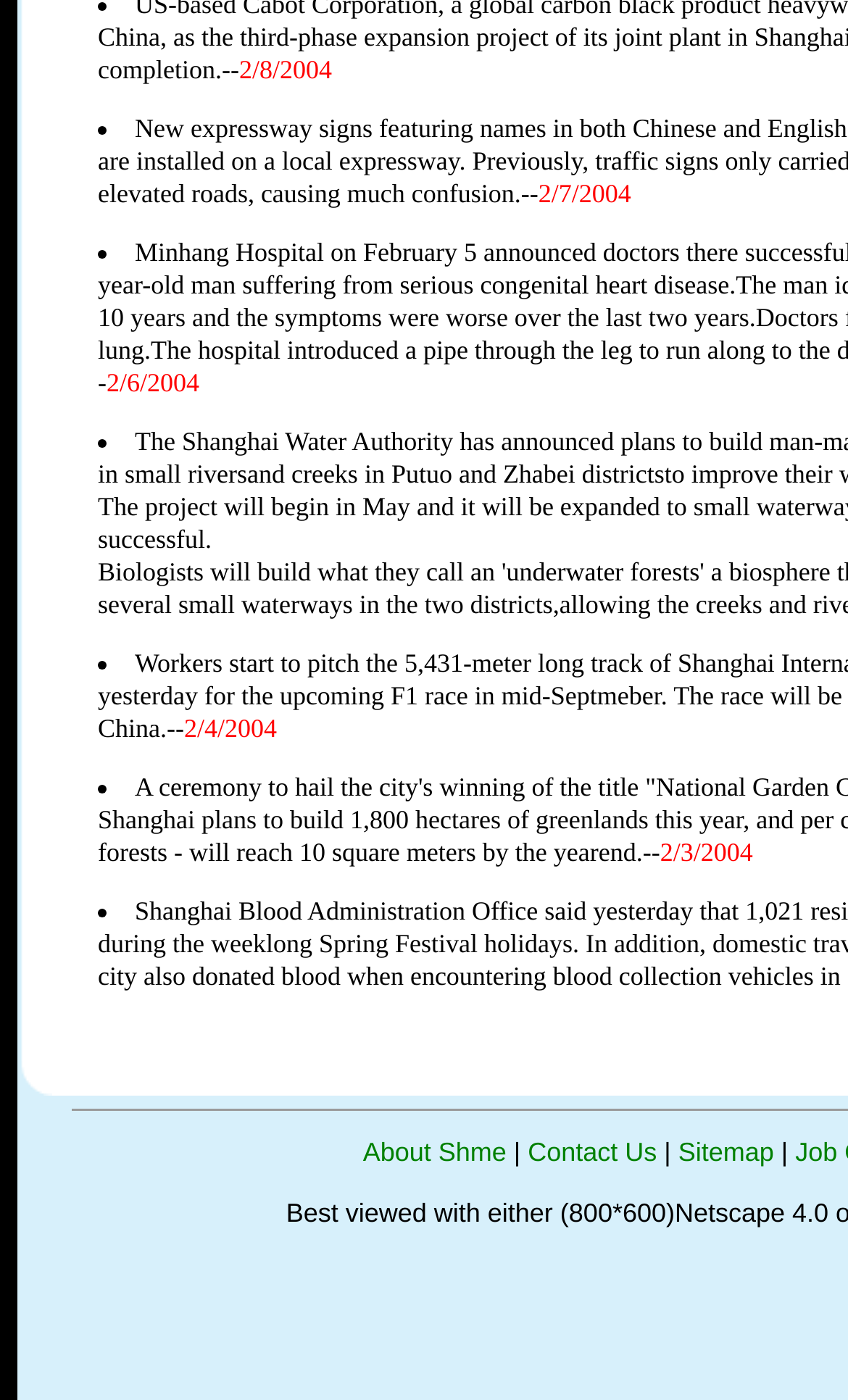Please determine the bounding box coordinates for the UI element described as: "Sitemap".

[0.8, 0.812, 0.913, 0.834]